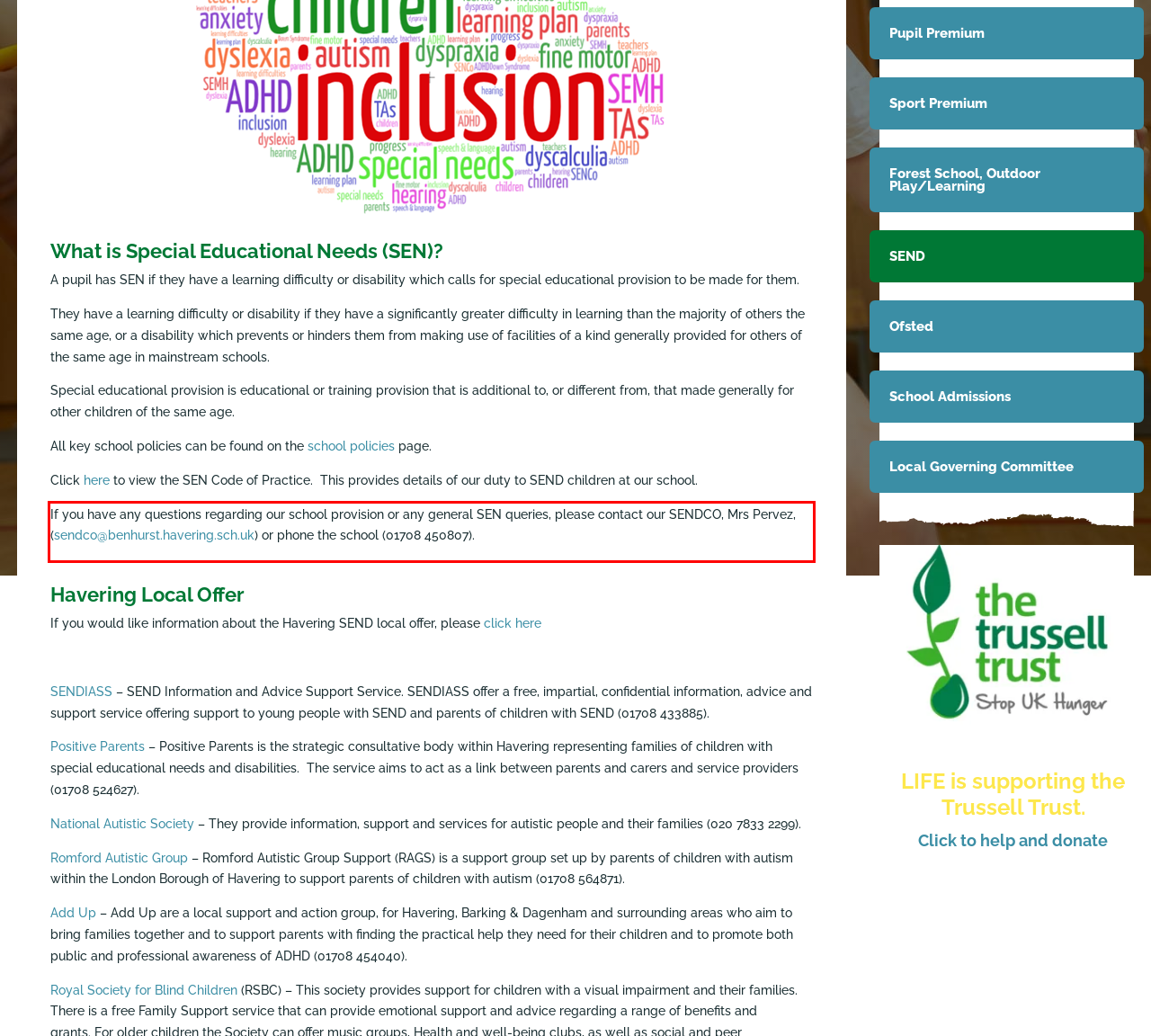Within the provided webpage screenshot, find the red rectangle bounding box and perform OCR to obtain the text content.

If you have any questions regarding our school provision or any general SEN queries, please contact our SENDCO, Mrs Pervez, (sendco@benhurst.havering.sch.uk) or phone the school (01708 450807).